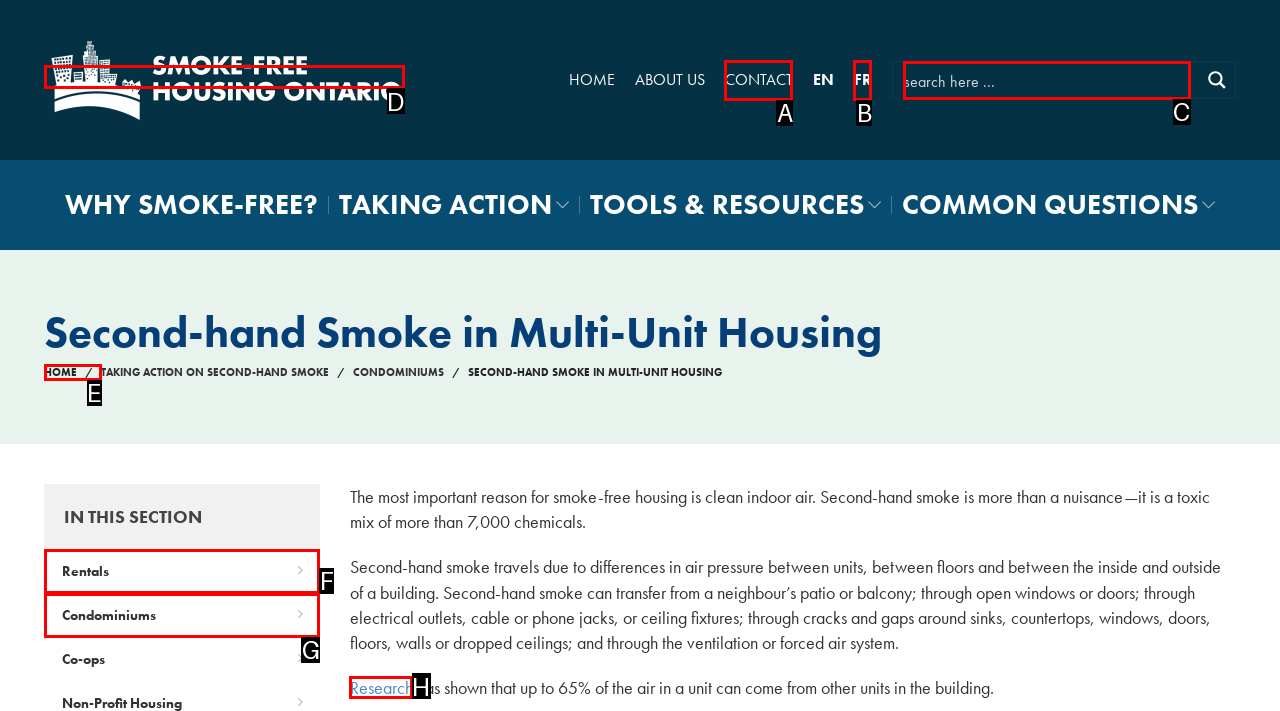What is the letter of the UI element you should click to Subscribe to the newsletter? Provide the letter directly.

None